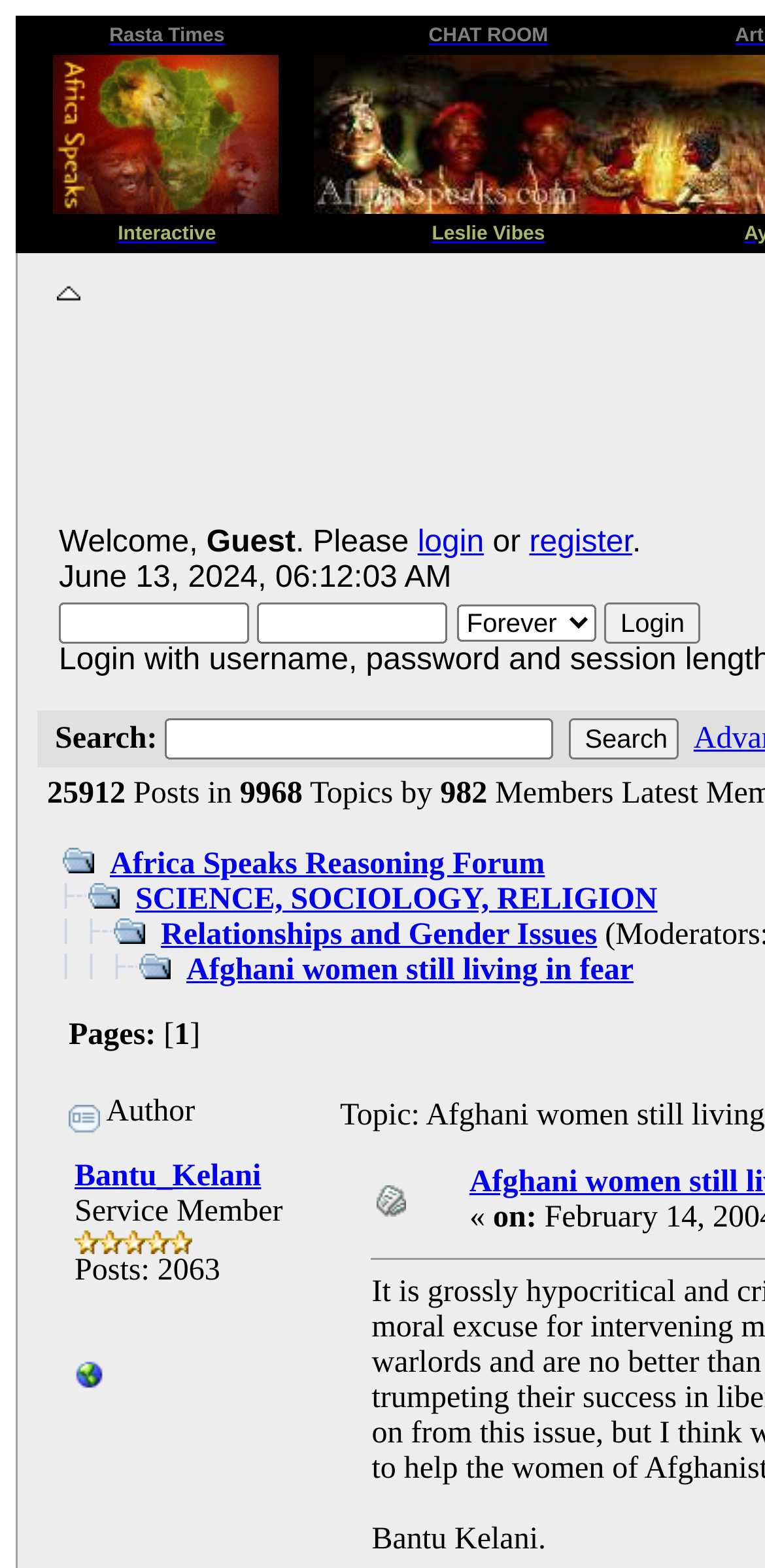Describe the webpage in detail, including text, images, and layout.

The webpage appears to be a forum or discussion board, with a focus on social and cultural issues. At the top, there is a header section with several links, including "Rasta Times", "CHAT ROOM", and "Africa Speaks.com". Below this, there is a navigation menu with links to "Interactive", "Leslie Vibes", and other sections.

The main content area of the page is divided into several sections. On the left side, there is a column with links to various topics, including "SCIENCE, SOCIOLOGY, RELIGION", "Relationships and Gender Issues", and "Afghani women still living in fear", which is the title of the webpage. Each of these links has an accompanying icon, either a "+" or a "|-" symbol.

In the center of the page, there is a section with a title "Author" and a link to "Bantu_Kelani", who appears to be the author of the article or post. Below this, there are several lines of text, including "Posts: 2063" and a link to "WWW".

On the right side of the page, there is a search bar with a button labeled "Search". Below this, there are several links and icons, including a "+" symbol and a link to "Africa Speaks Reasoning Forum".

Throughout the page, there are several images, including icons and logos, but no large images or graphics. The overall layout is dense and text-heavy, with many links and sections competing for attention.